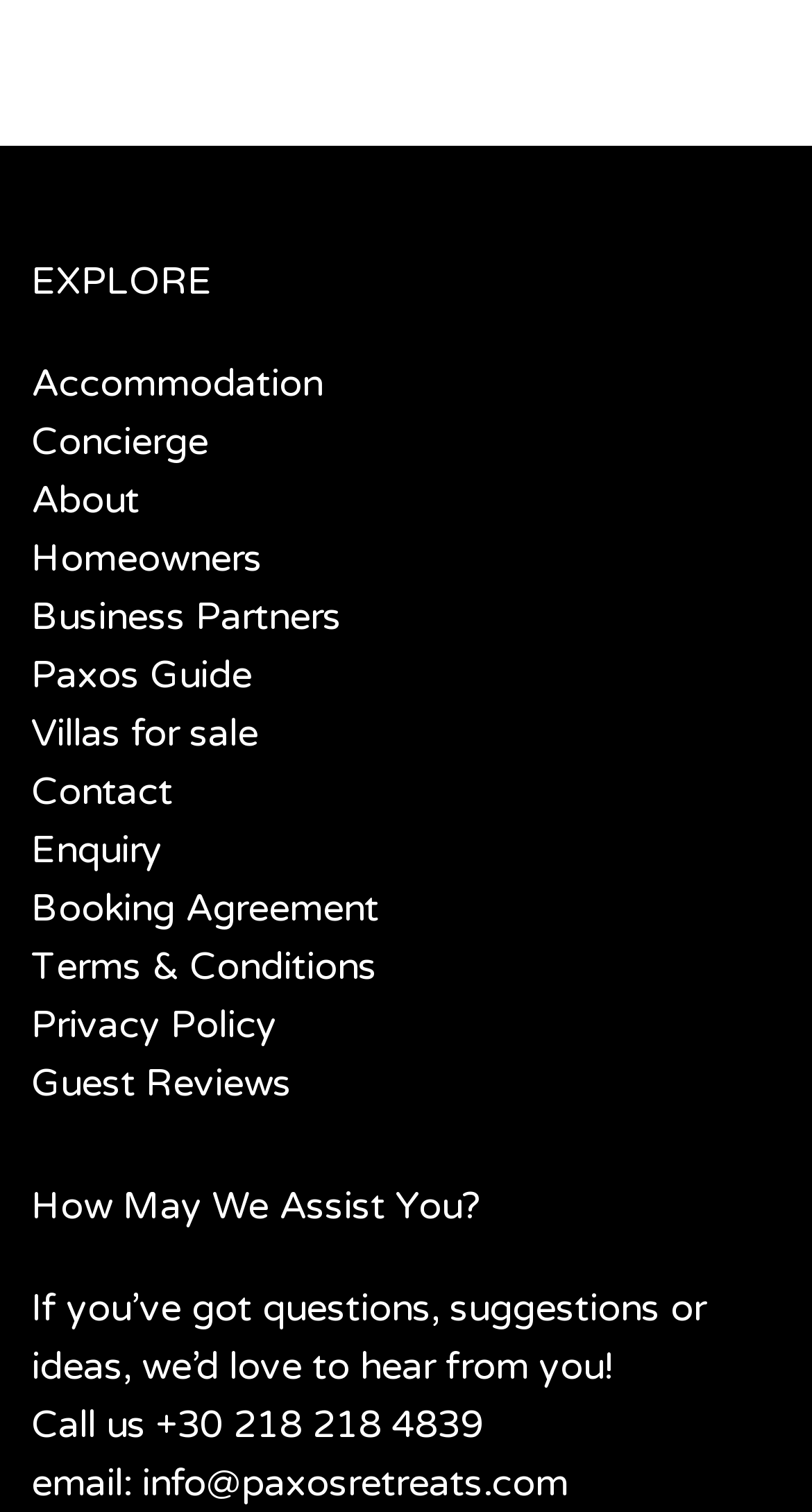Locate the UI element described by Privacy Policy in the provided webpage screenshot. Return the bounding box coordinates in the format (top-left x, top-left y, bottom-right x, bottom-right y), ensuring all values are between 0 and 1.

[0.038, 0.663, 0.341, 0.693]